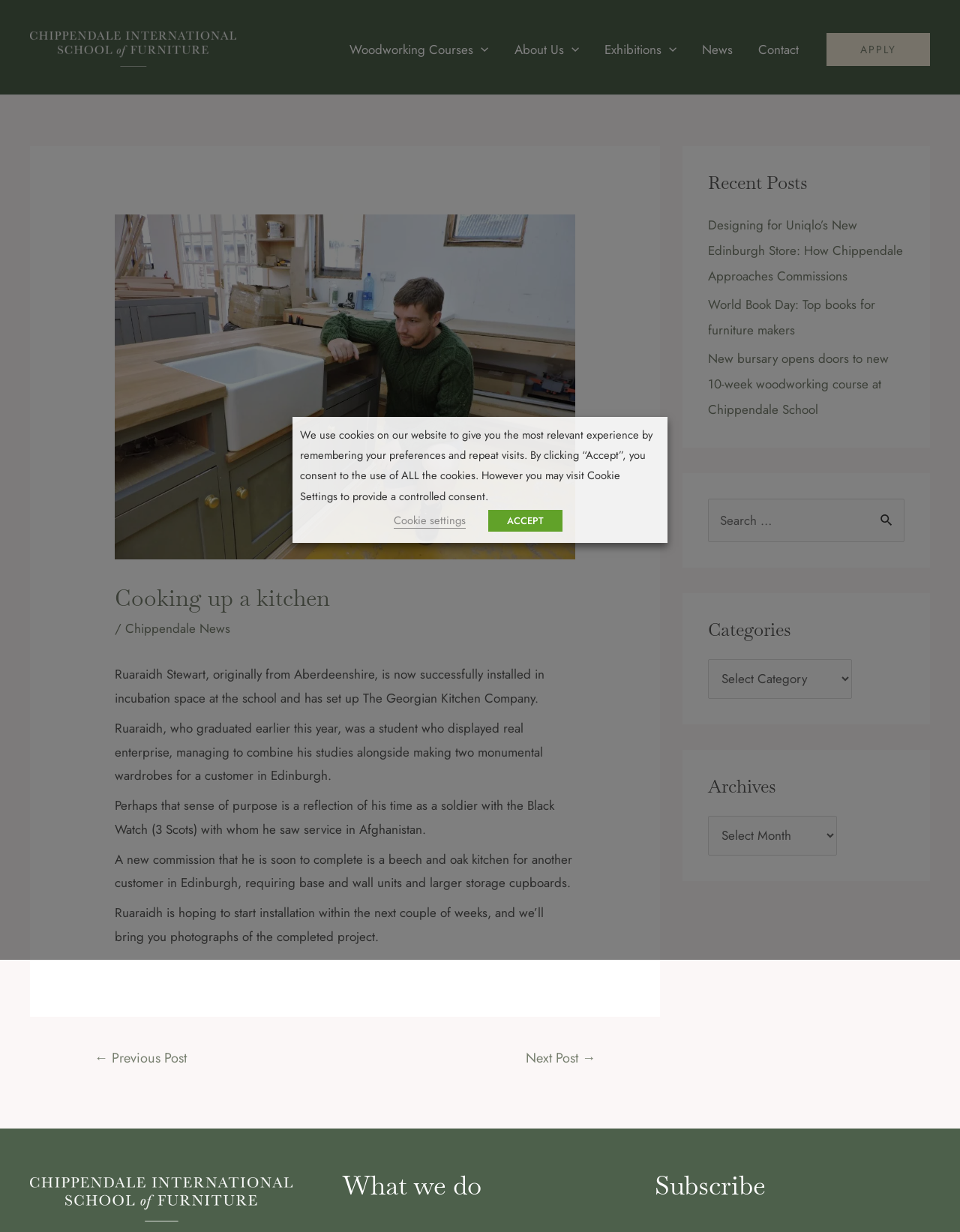Explain the webpage's design and content in an elaborate manner.

The webpage is about Chippendale School of Furniture, with a focus on a news article about Ruaraidh Stewart, a graduate who has set up The Georgian Kitchen Company. 

At the top of the page, there is a navigation bar with links to "Woodworking Courses", "About Us", "Exhibitions", "News", and "Contact". On the top right, there is a link to "APPLY". 

Below the navigation bar, there is a main section with an article about Ruaraidh Stewart. The article has a heading "Cooking up a kitchen" and is divided into several paragraphs. The text describes Ruaraidh's background, his experience as a soldier, and his new commission to create a beech and oak kitchen for a customer in Edinburgh. 

To the right of the main section, there are three complementary sections. The first section has a heading "Recent Posts" and lists three links to recent news articles. The second section has a search bar with a button to submit a search query. The third section has a heading "Categories" and a dropdown menu to select categories. 

At the bottom of the page, there is a section with links to "Posts" and a navigation bar with links to previous and next posts. There is also a dialog box for cookie consent, which explains the use of cookies on the website and provides options to accept or customize cookie settings.